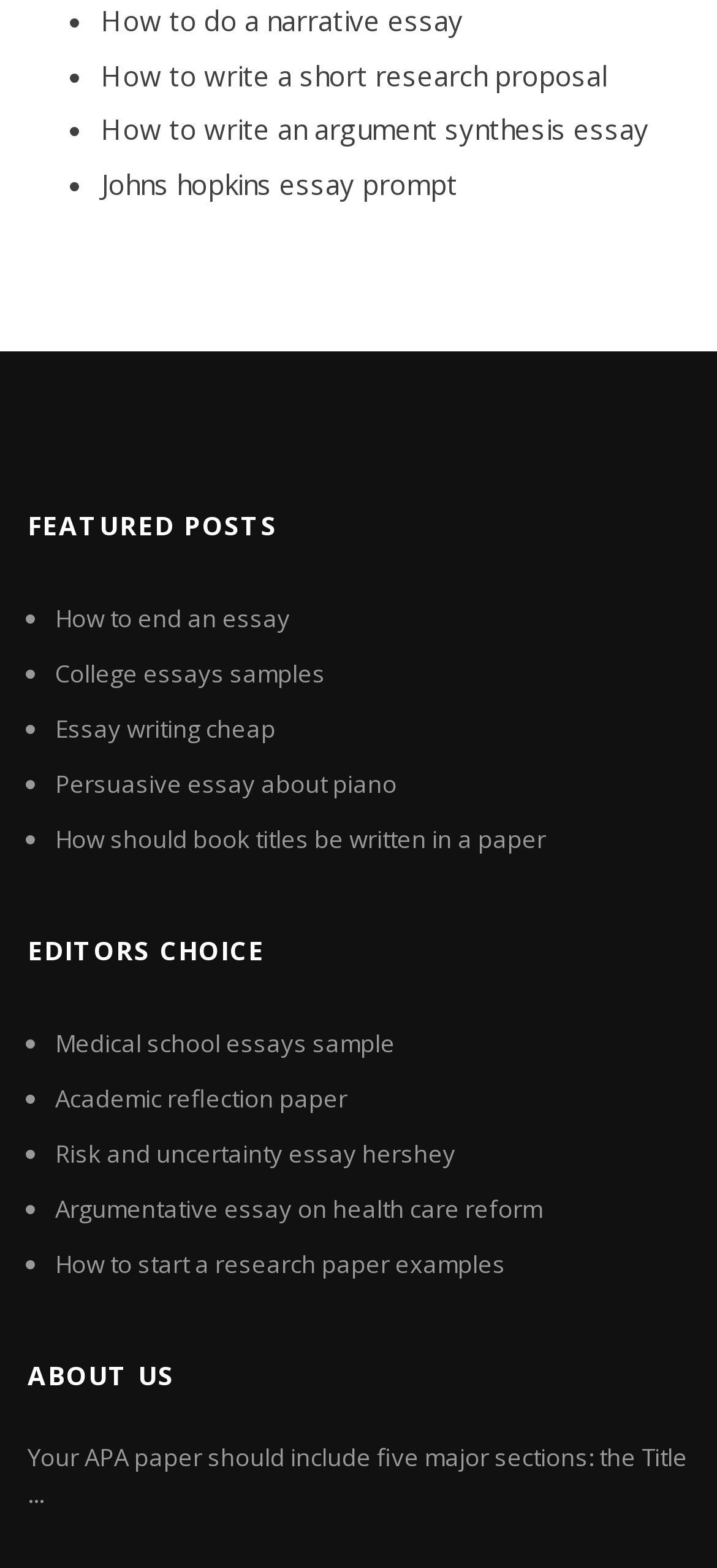What is the topic of the last link under 'EDITORS CHOICE'?
Please use the image to provide a one-word or short phrase answer.

How to start a research paper examples